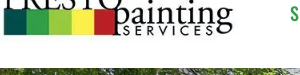Describe all the important aspects and features visible in the image.

The image features the logo of "Presto Painting Services," a company based in St. Petersburg, Florida, specializing in painting services. The logo is composed of the word "Presto" in bold, colorful letters, with a gradient of green, yellow, and red, followed by "painting SERVICES" in a sleek, modern font. This design not only conveys professionalism but also captures attention with its vibrant color palette, reflecting the company's commitment to bringing brightness and beauty to homes and businesses.